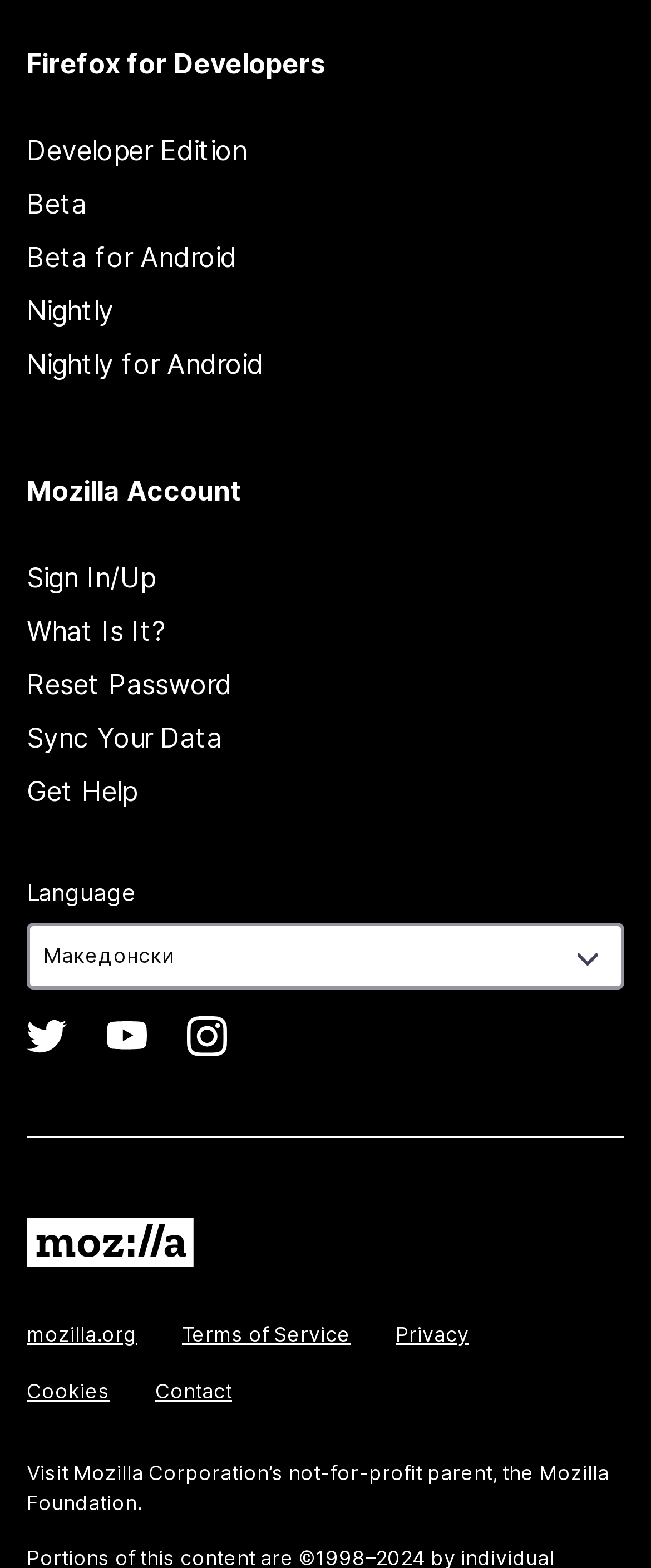Locate the bounding box coordinates of the element that should be clicked to fulfill the instruction: "Visit the Mozilla Corporation website".

[0.113, 0.931, 0.436, 0.947]